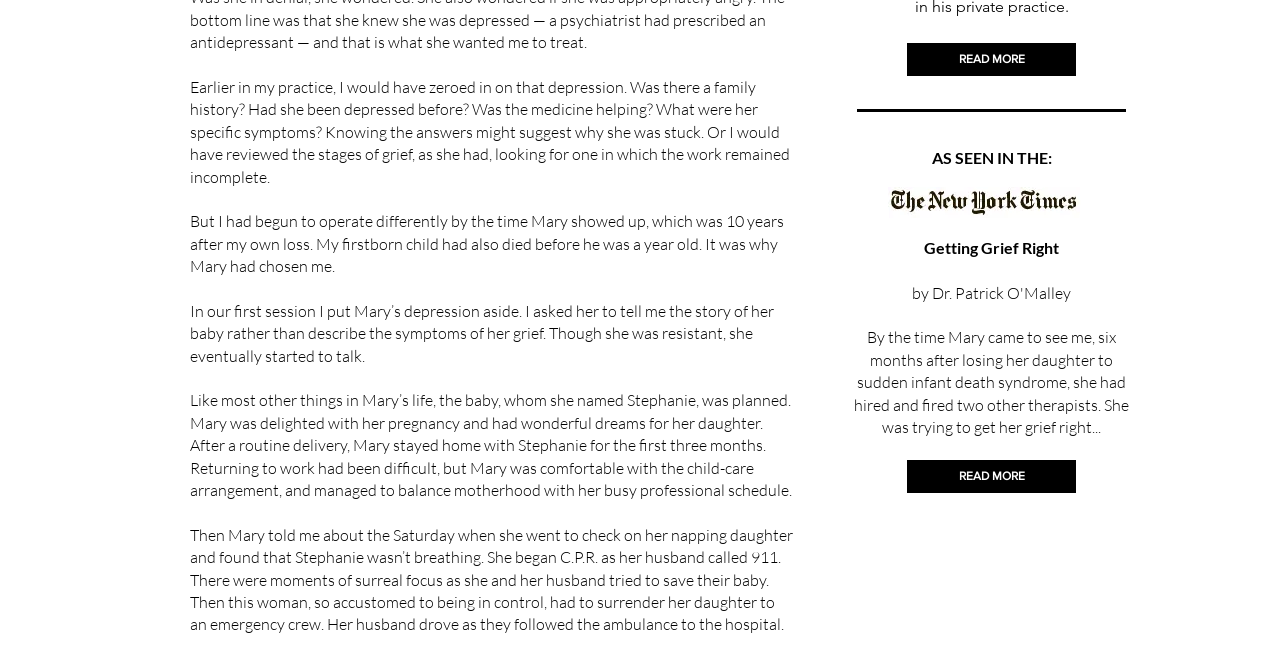What is the name of the baby in the story?
Carefully analyze the image and provide a detailed answer to the question.

The name of the baby is mentioned in the text as 'Stephanie' when Mary tells the story of her baby to the therapist.